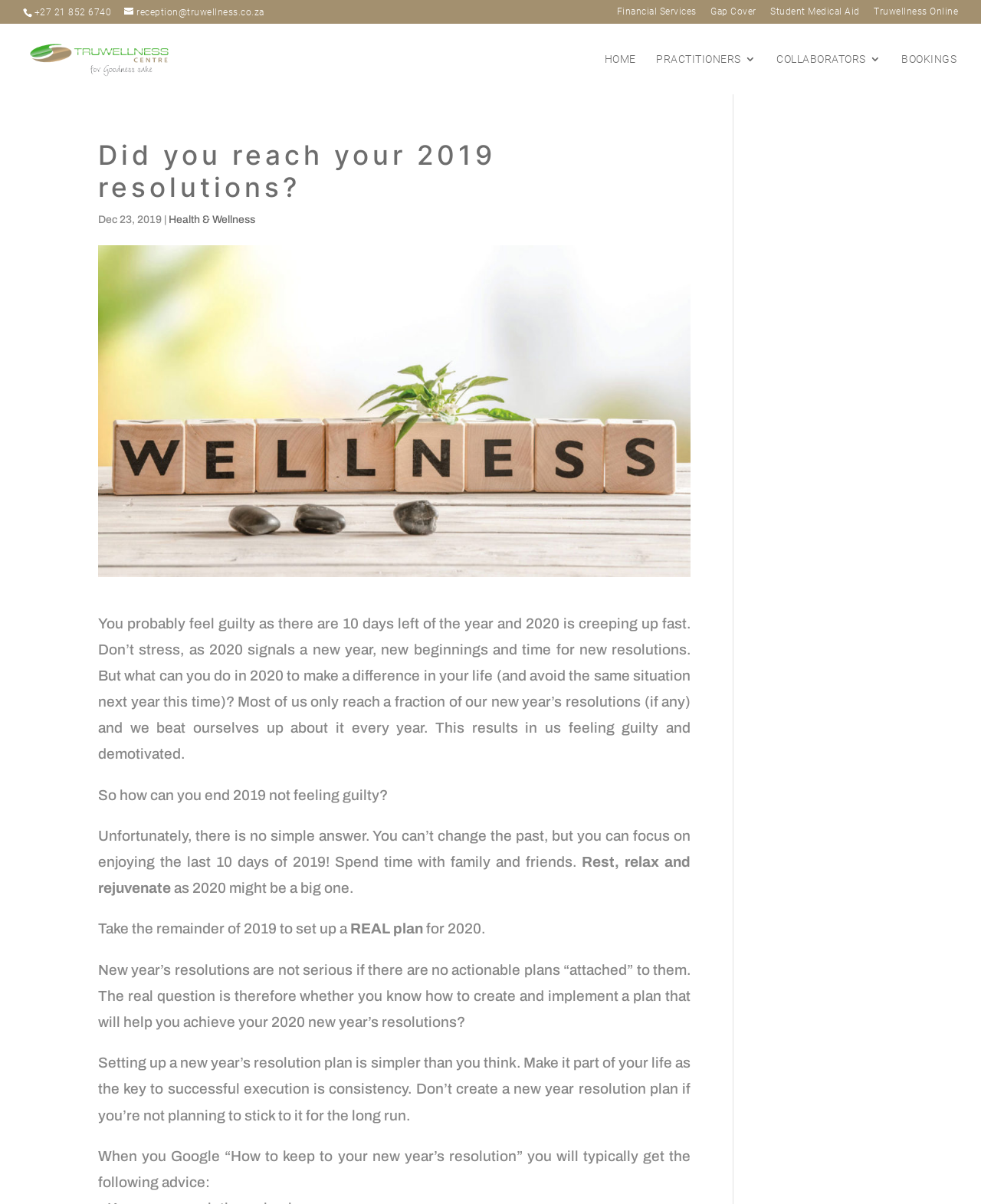Using the description: "COLLABORATORS", determine the UI element's bounding box coordinates. Ensure the coordinates are in the format of four float numbers between 0 and 1, i.e., [left, top, right, bottom].

[0.791, 0.045, 0.898, 0.078]